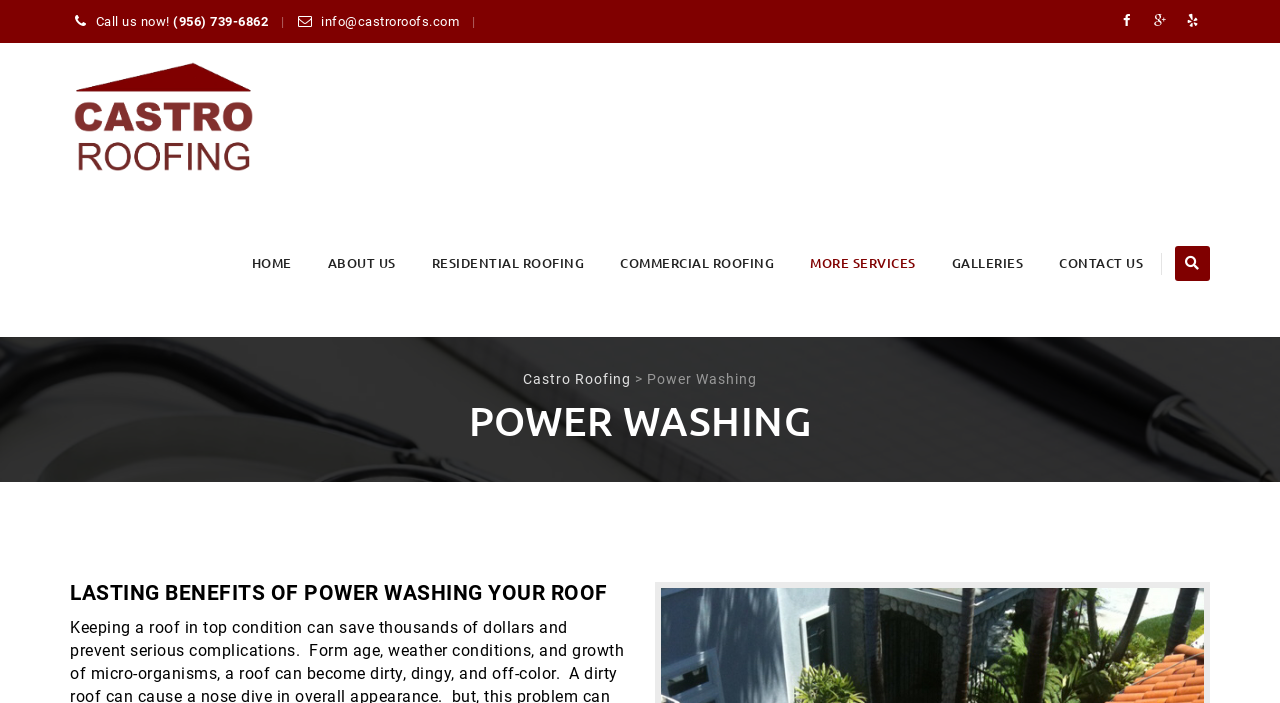Please indicate the bounding box coordinates of the element's region to be clicked to achieve the instruction: "Click the Call us now! button". Provide the coordinates as four float numbers between 0 and 1, i.e., [left, top, right, bottom].

[0.075, 0.02, 0.135, 0.041]